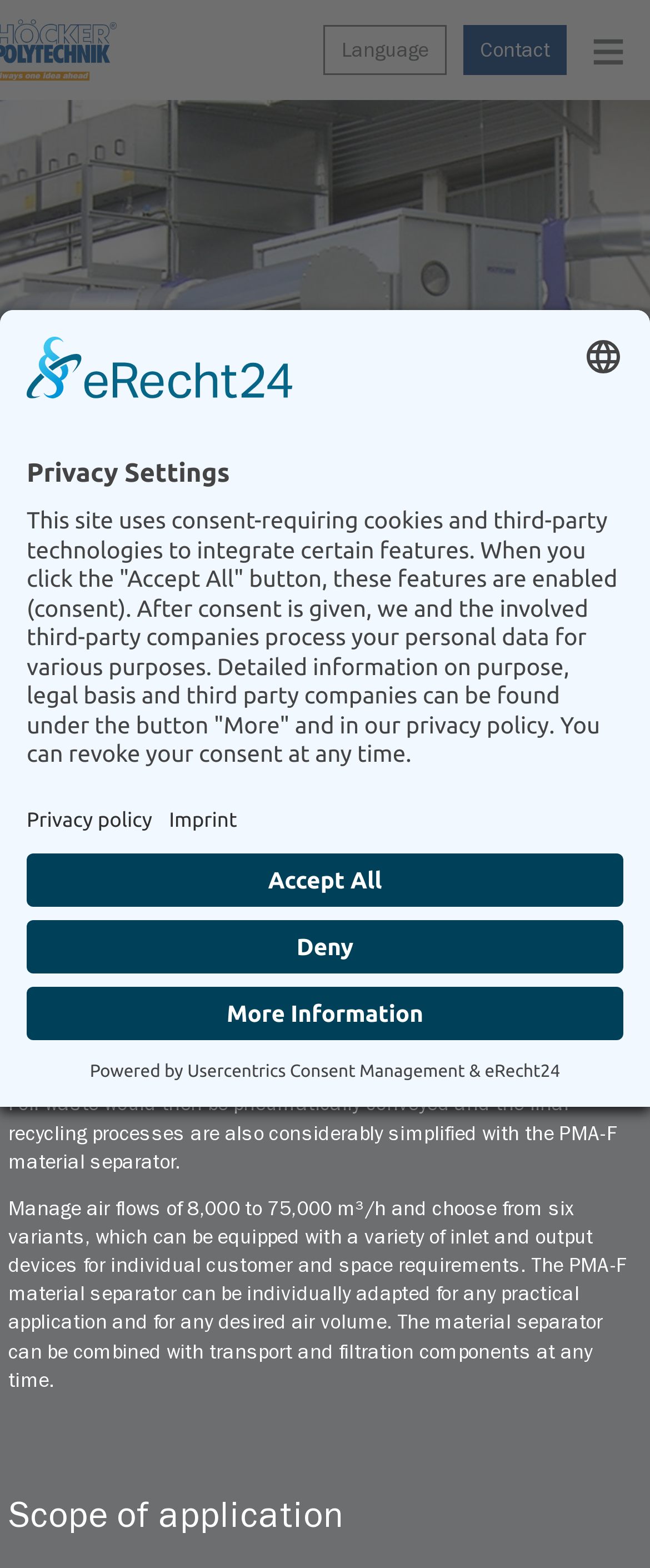Provide your answer to the question using just one word or phrase: What is the purpose of PMA-F material separator?

Separation of film and PVC packaging